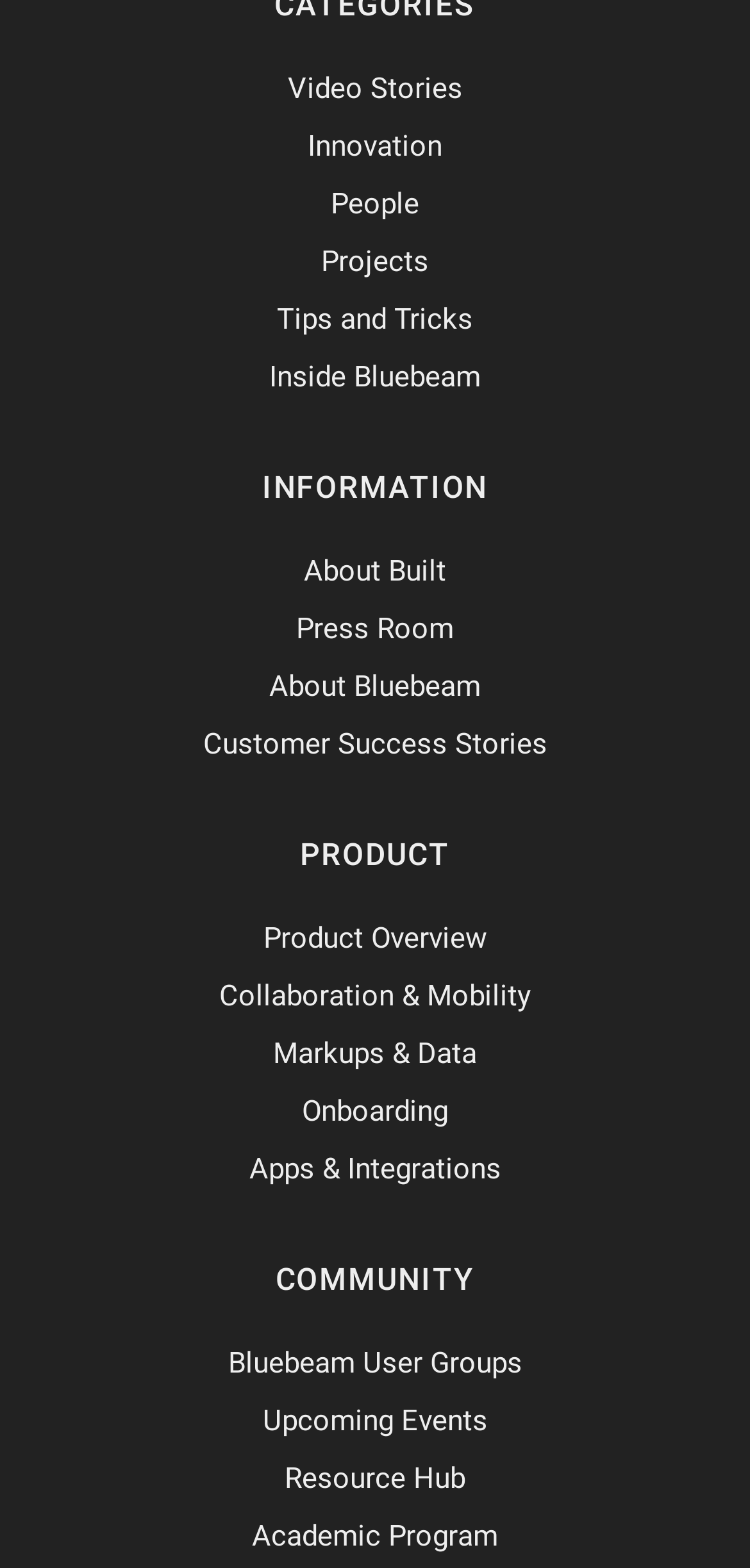Pinpoint the bounding box coordinates of the clickable element to carry out the following instruction: "Join Bluebeam User Groups."

[0.304, 0.858, 0.696, 0.88]